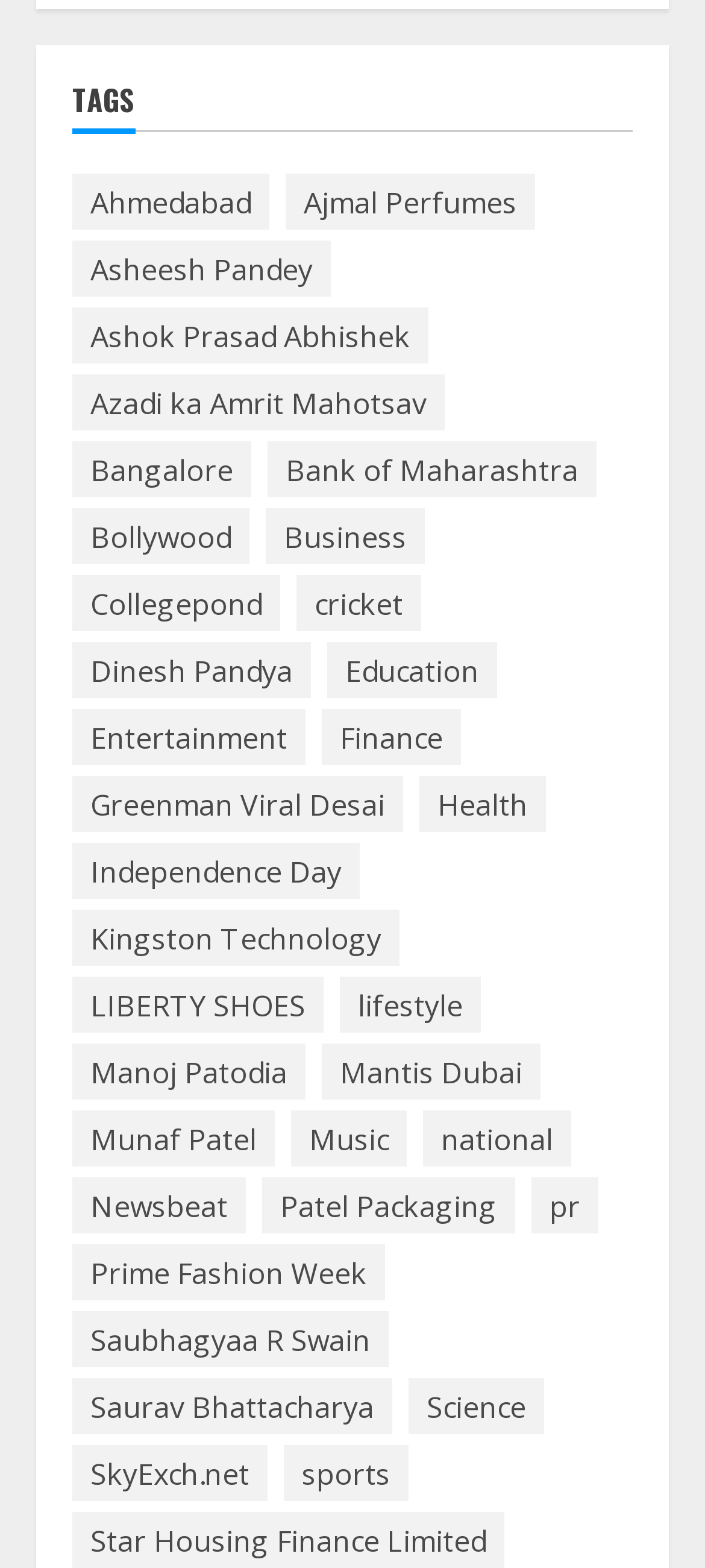Identify the bounding box coordinates necessary to click and complete the given instruction: "Check out Sports".

[0.403, 0.922, 0.579, 0.958]